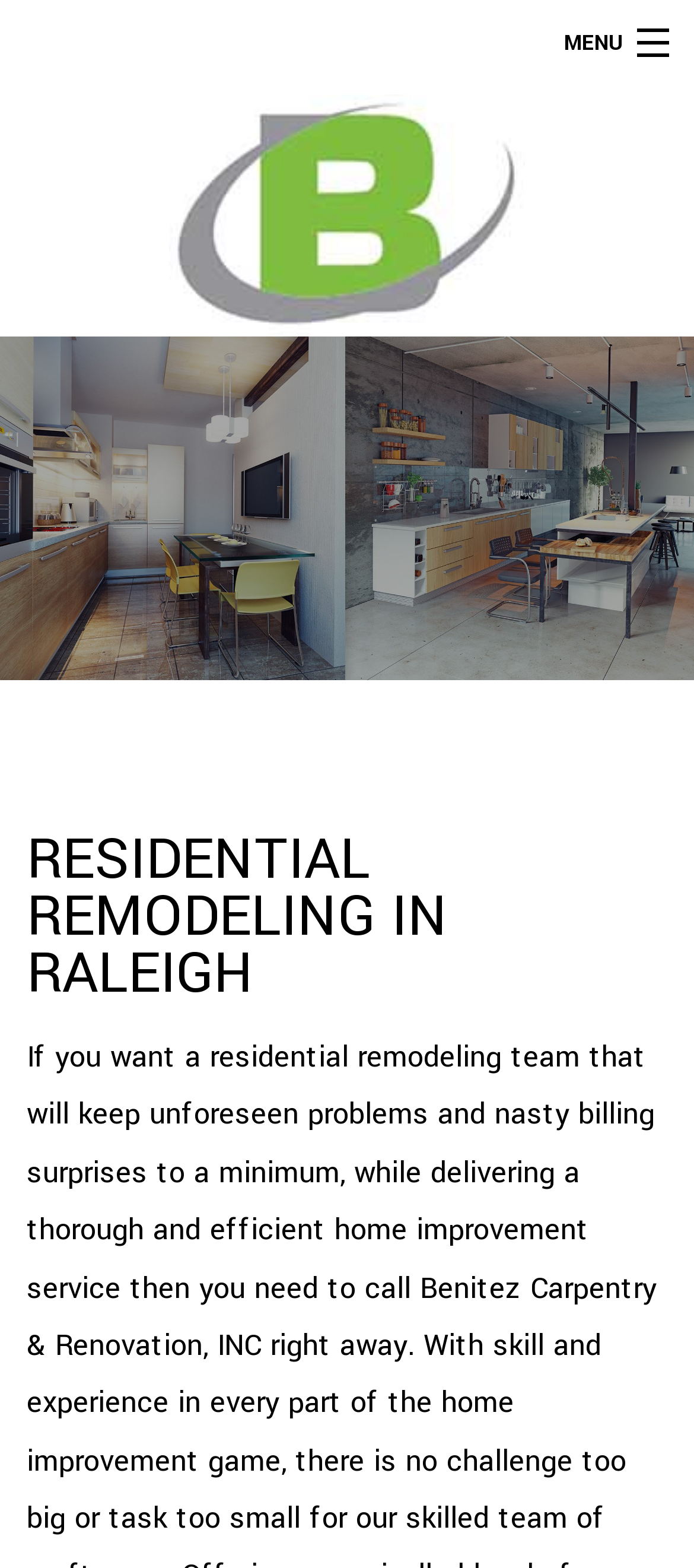Use a single word or phrase to respond to the question:
How many links are in the menu?

9